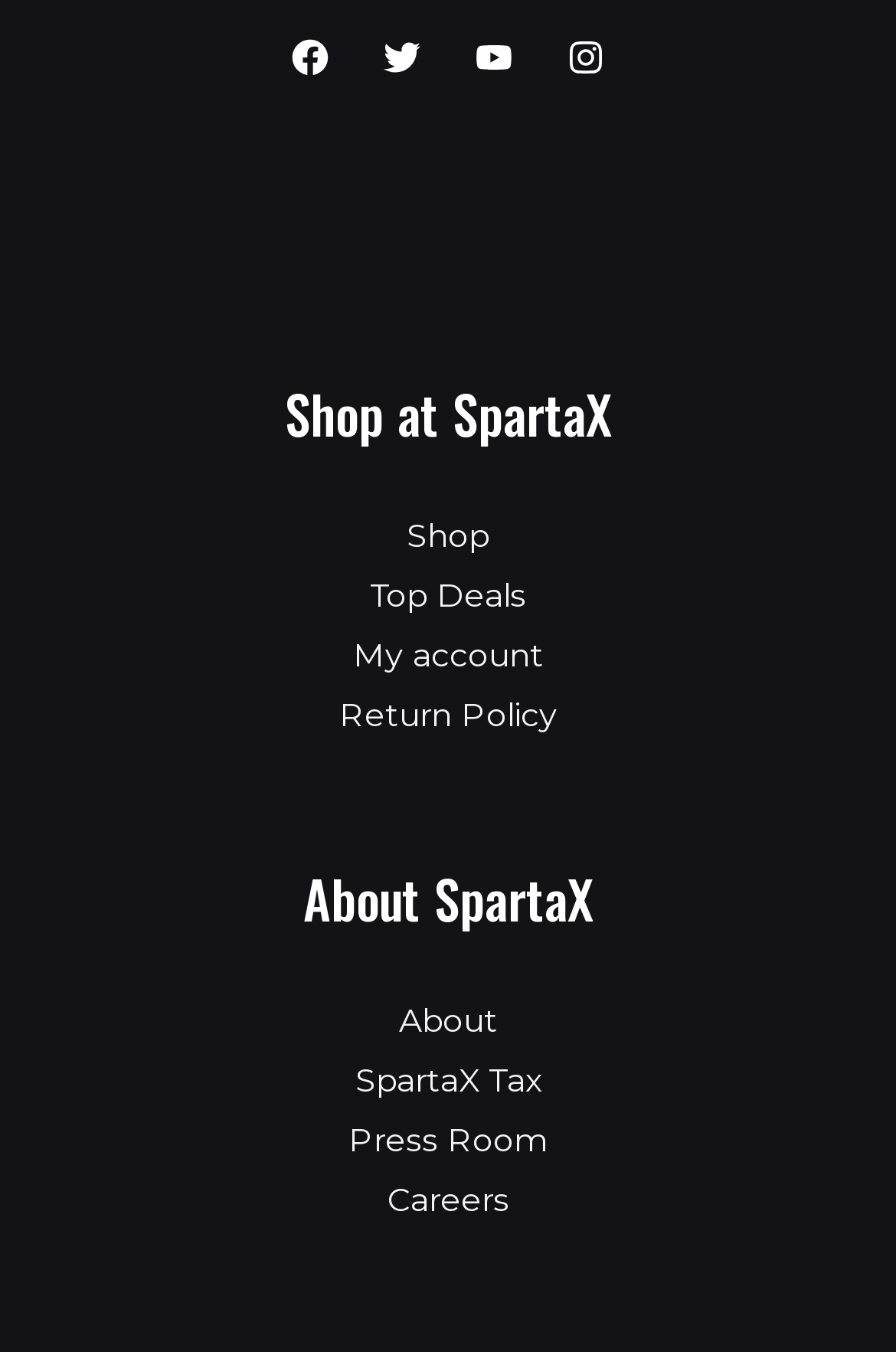Show the bounding box coordinates for the element that needs to be clicked to execute the following instruction: "View wishlist". Provide the coordinates in the form of four float numbers between 0 and 1, i.e., [left, top, right, bottom].

None